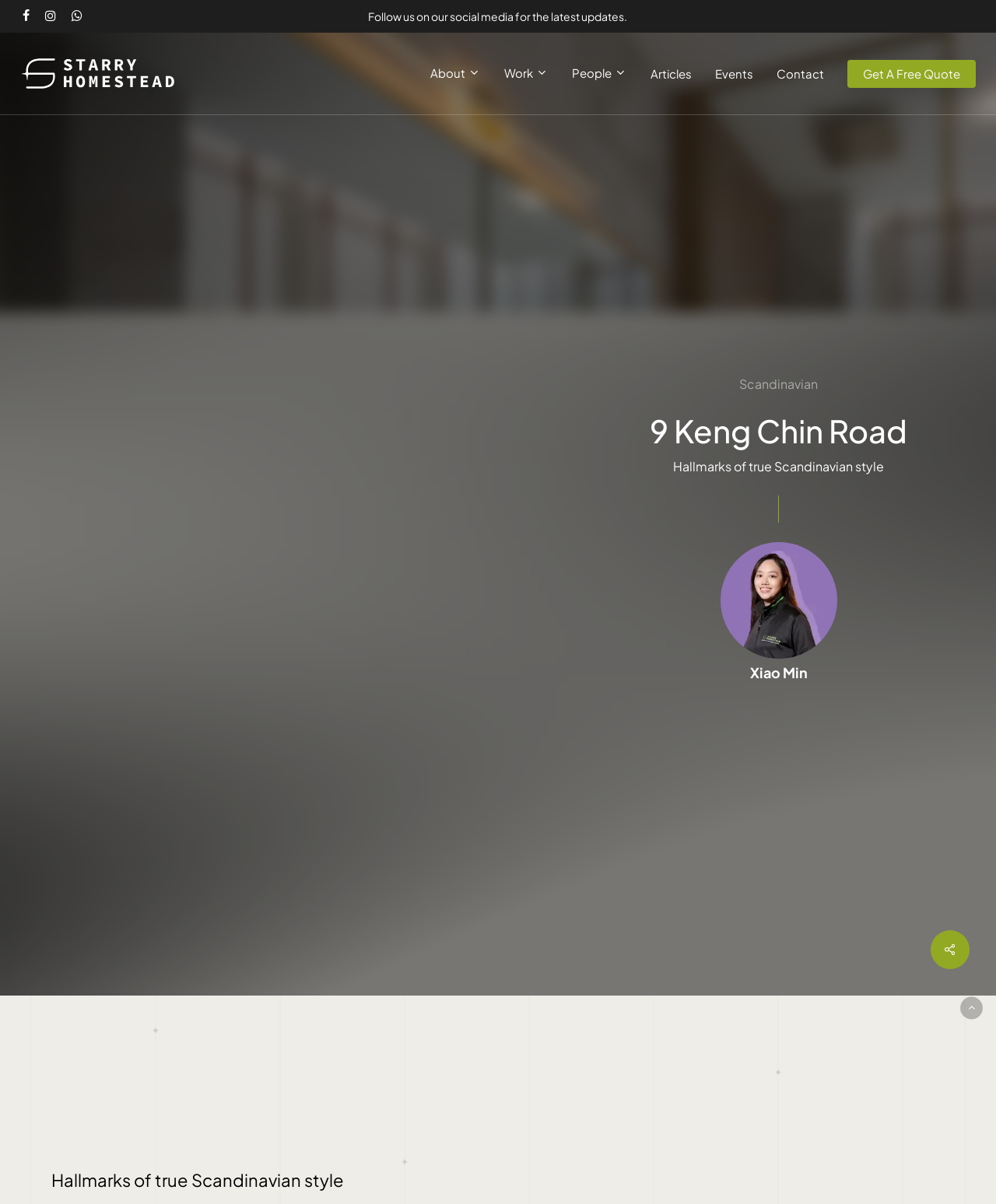Locate the bounding box coordinates of the segment that needs to be clicked to meet this instruction: "Follow us on social media".

[0.37, 0.008, 0.63, 0.019]